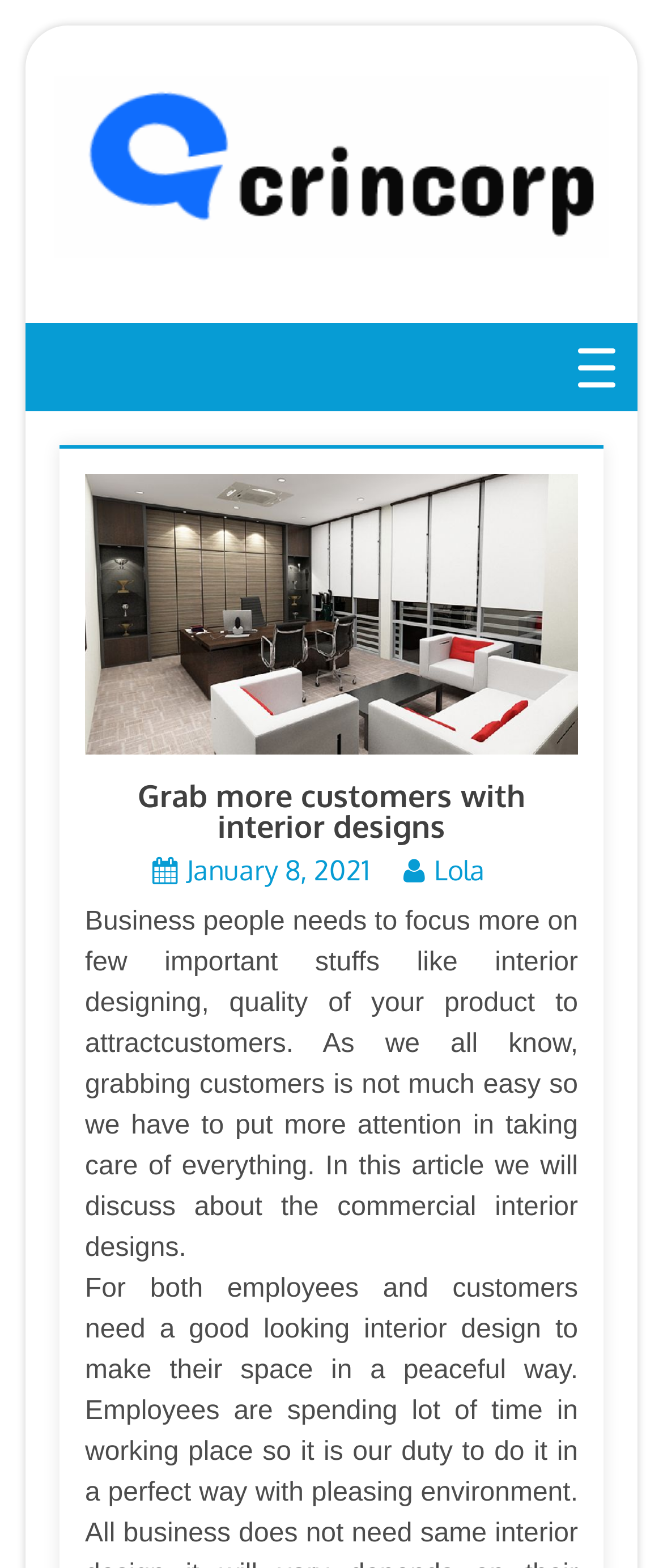Given the description: "January 8, 2021January 18, 2021", determine the bounding box coordinates of the UI element. The coordinates should be formatted as four float numbers between 0 and 1, [left, top, right, bottom].

[0.23, 0.544, 0.558, 0.566]